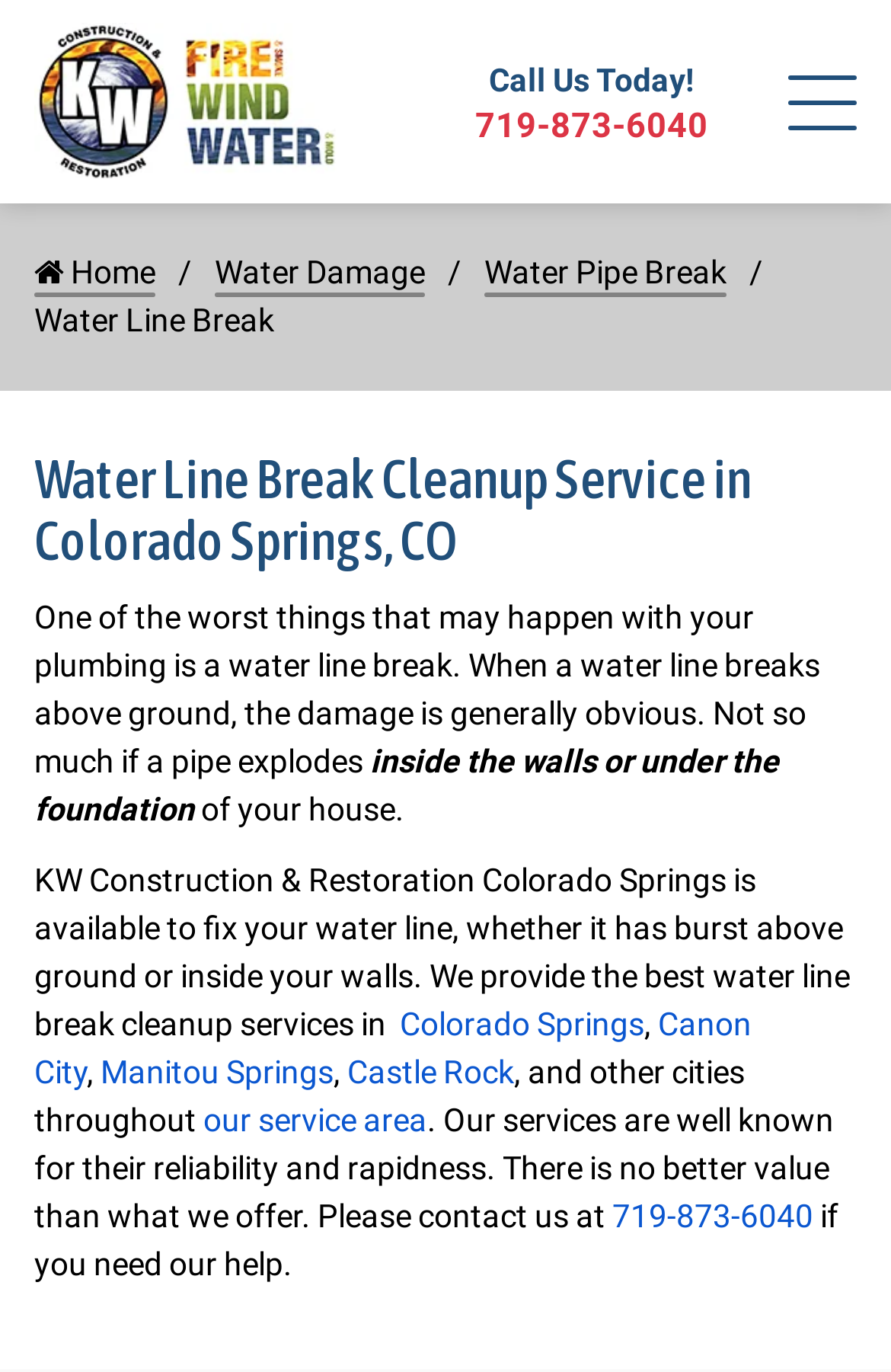Locate the UI element that matches the description Water Pipe Break in the webpage screenshot. Return the bounding box coordinates in the format (top-left x, top-left y, bottom-right x, bottom-right y), with values ranging from 0 to 1.

[0.544, 0.182, 0.815, 0.217]